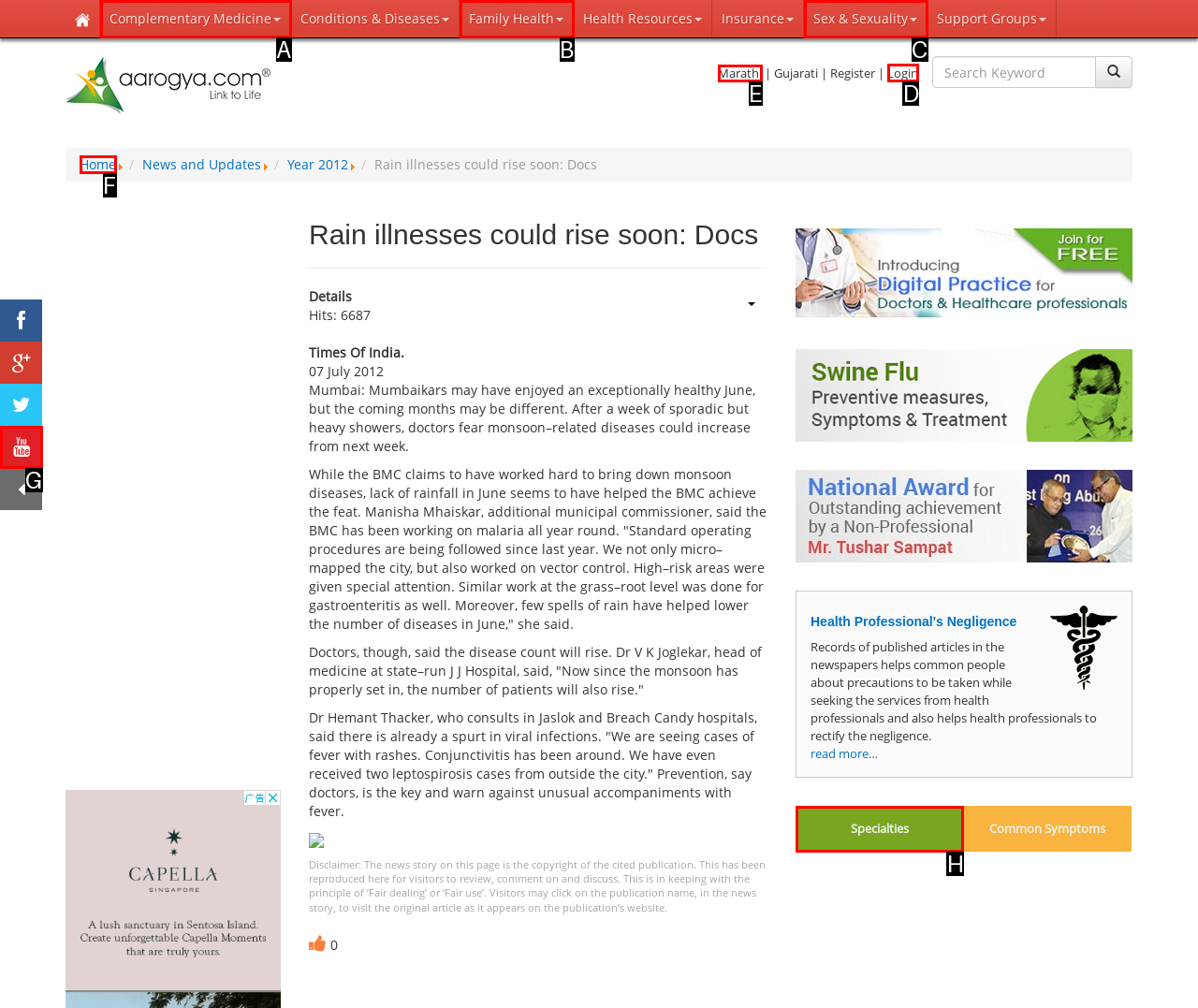Determine which HTML element to click to execute the following task: Login to the website Answer with the letter of the selected option.

D